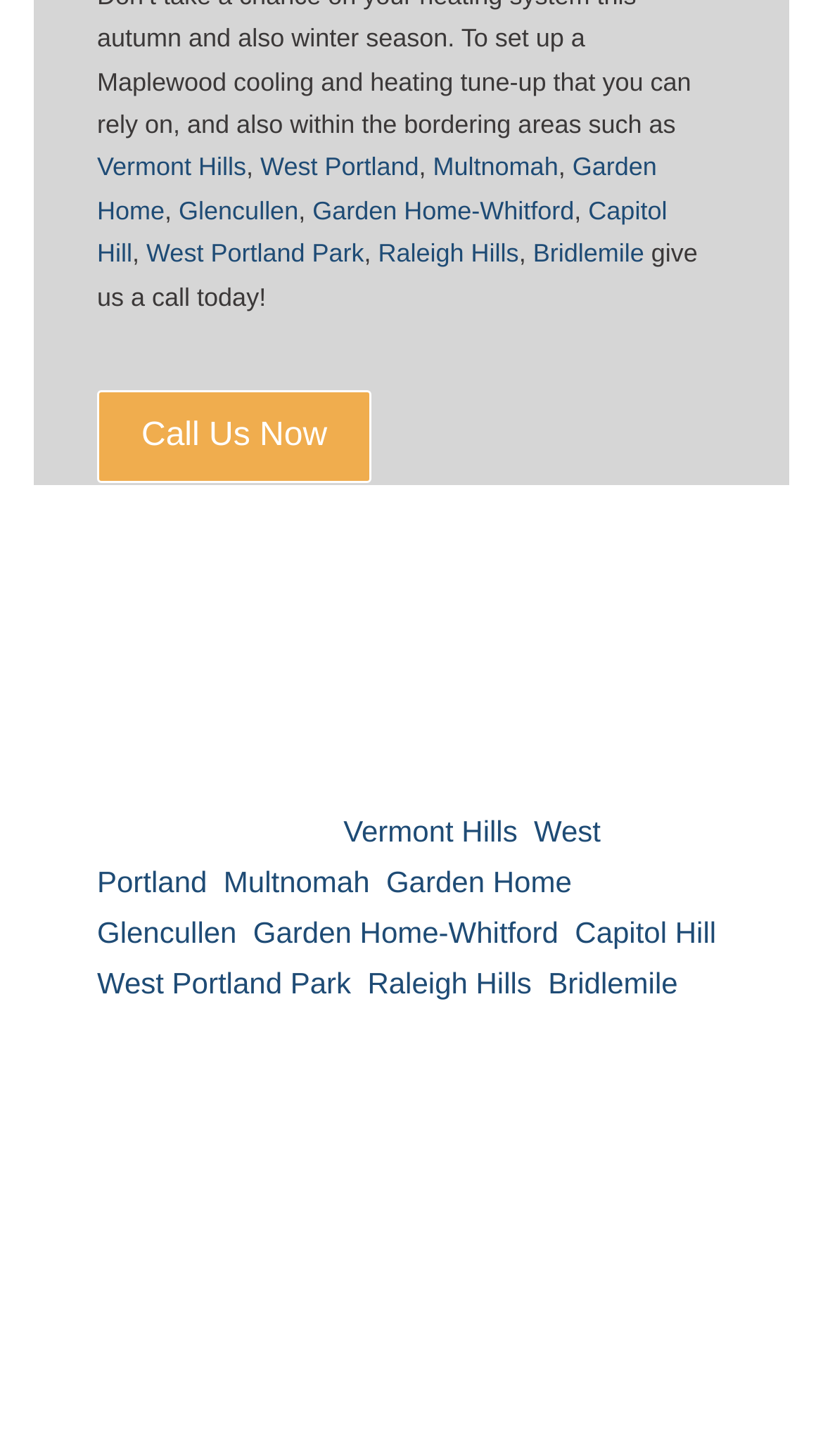Provide the bounding box coordinates of the UI element that matches the description: "West Portland Park".

[0.118, 0.663, 0.427, 0.686]